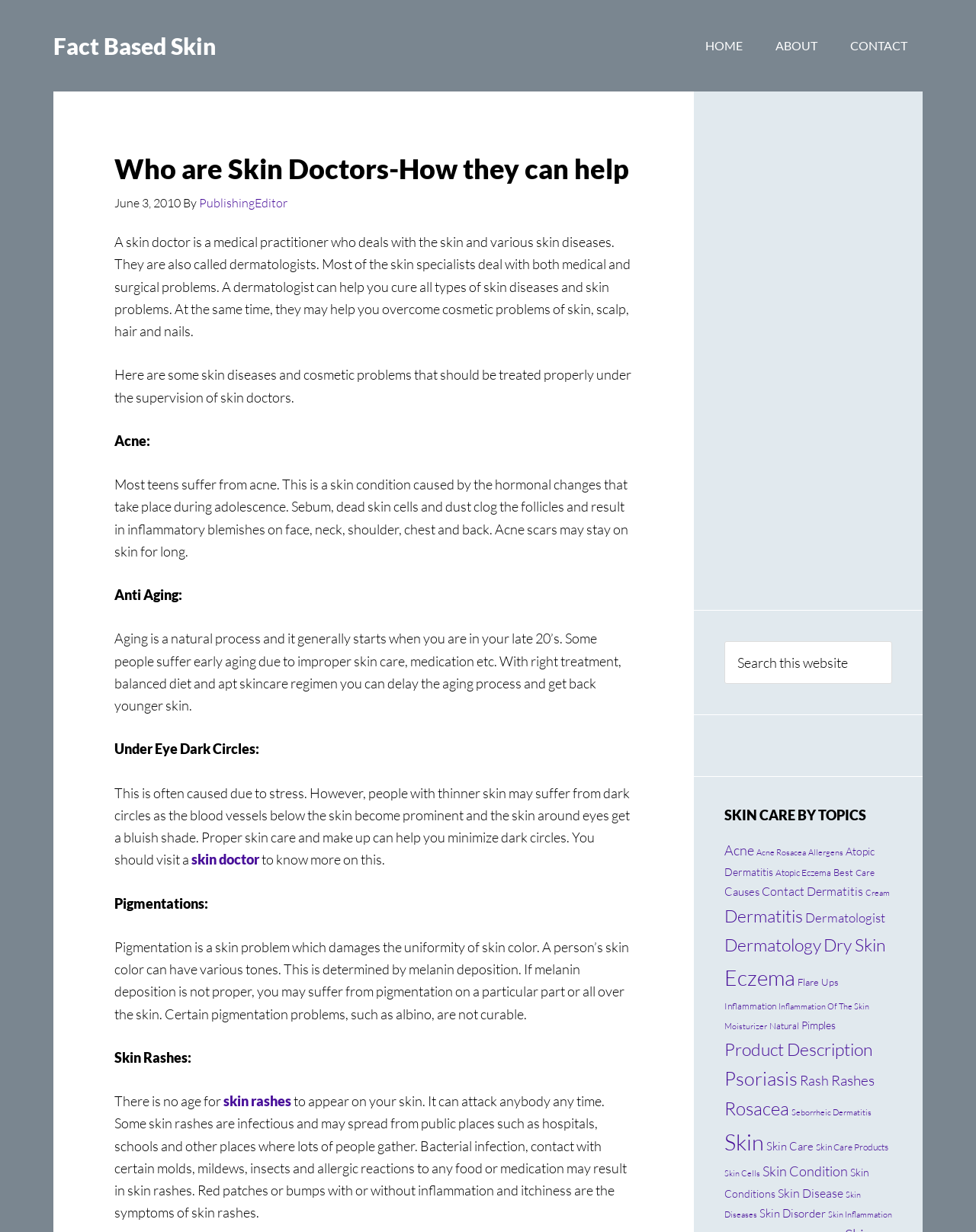Based on the image, give a detailed response to the question: What is the cause of under-eye dark circles?

According to the webpage, under-eye dark circles are often caused due to stress, and people with thinner skin may also suffer from dark circles as the blood vessels below the skin become prominent and the skin around eyes gets a bluish shade.